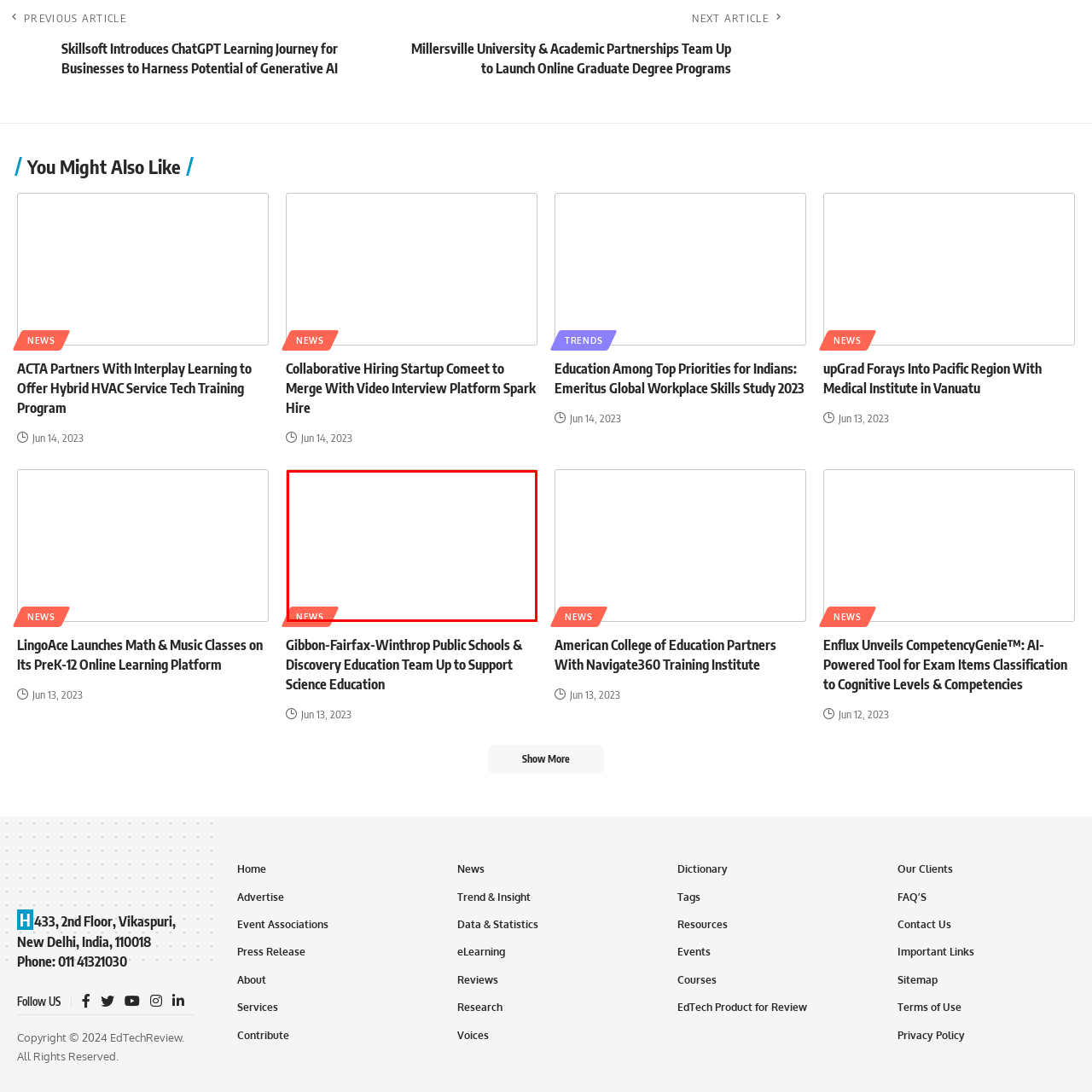Examine the image within the red box and give a concise answer to this question using a single word or short phrase: 
When was the partnership revealed?

June 13, 2023